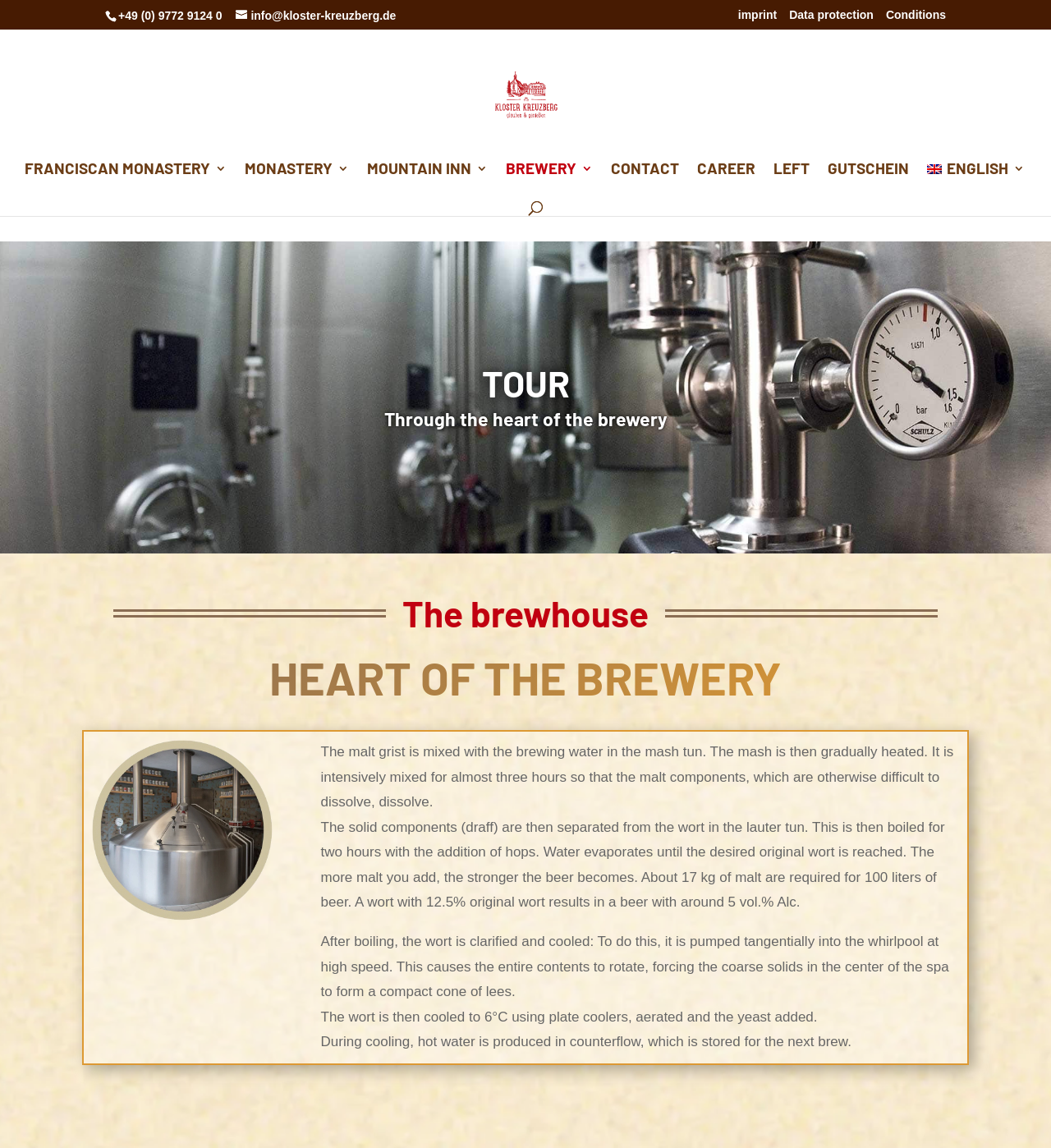What is the purpose of the mash tun?
Provide a short answer using one word or a brief phrase based on the image.

Mixing malt grist with brewing water